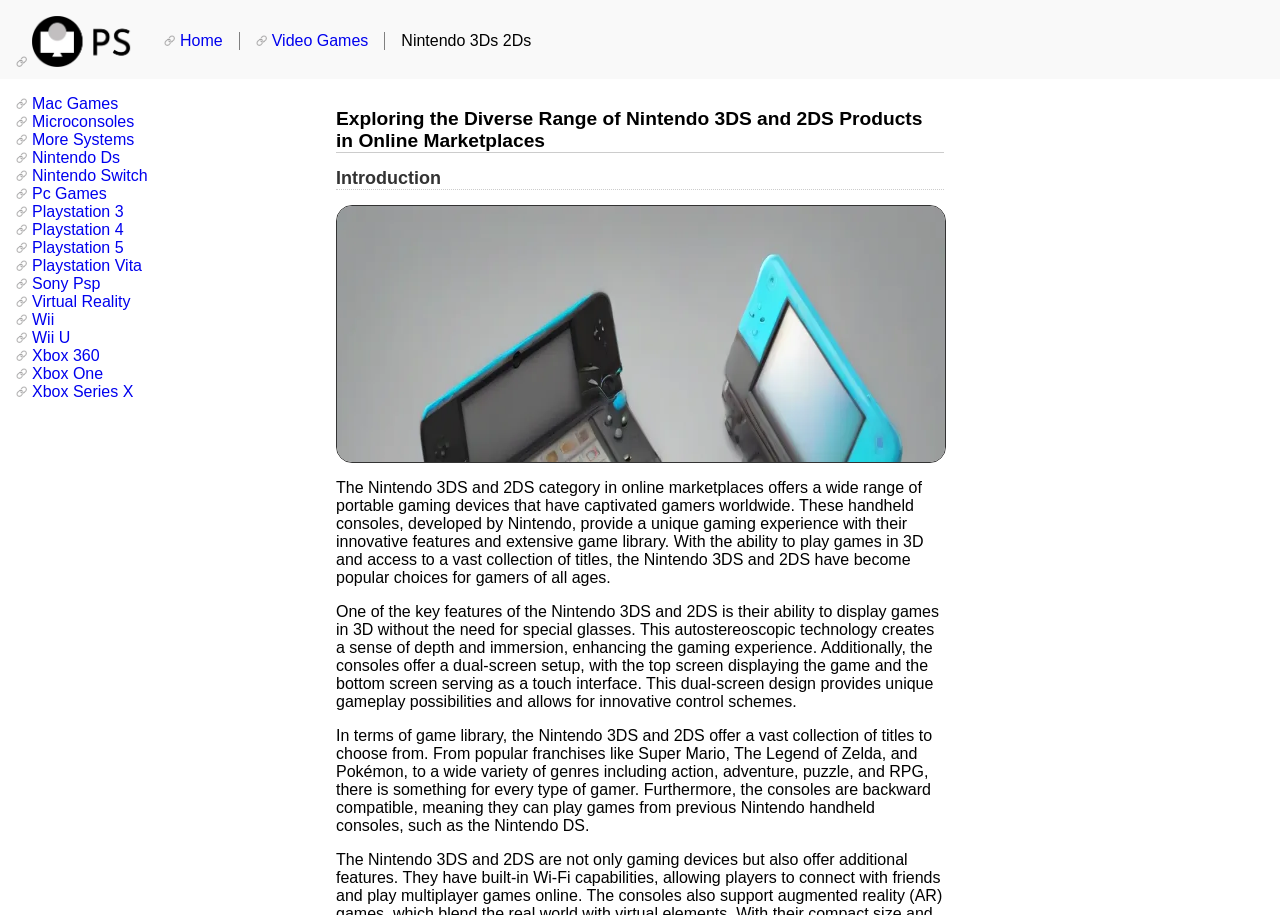Determine the bounding box coordinates of the element that should be clicked to execute the following command: "Click on Home".

[0.128, 0.035, 0.186, 0.055]